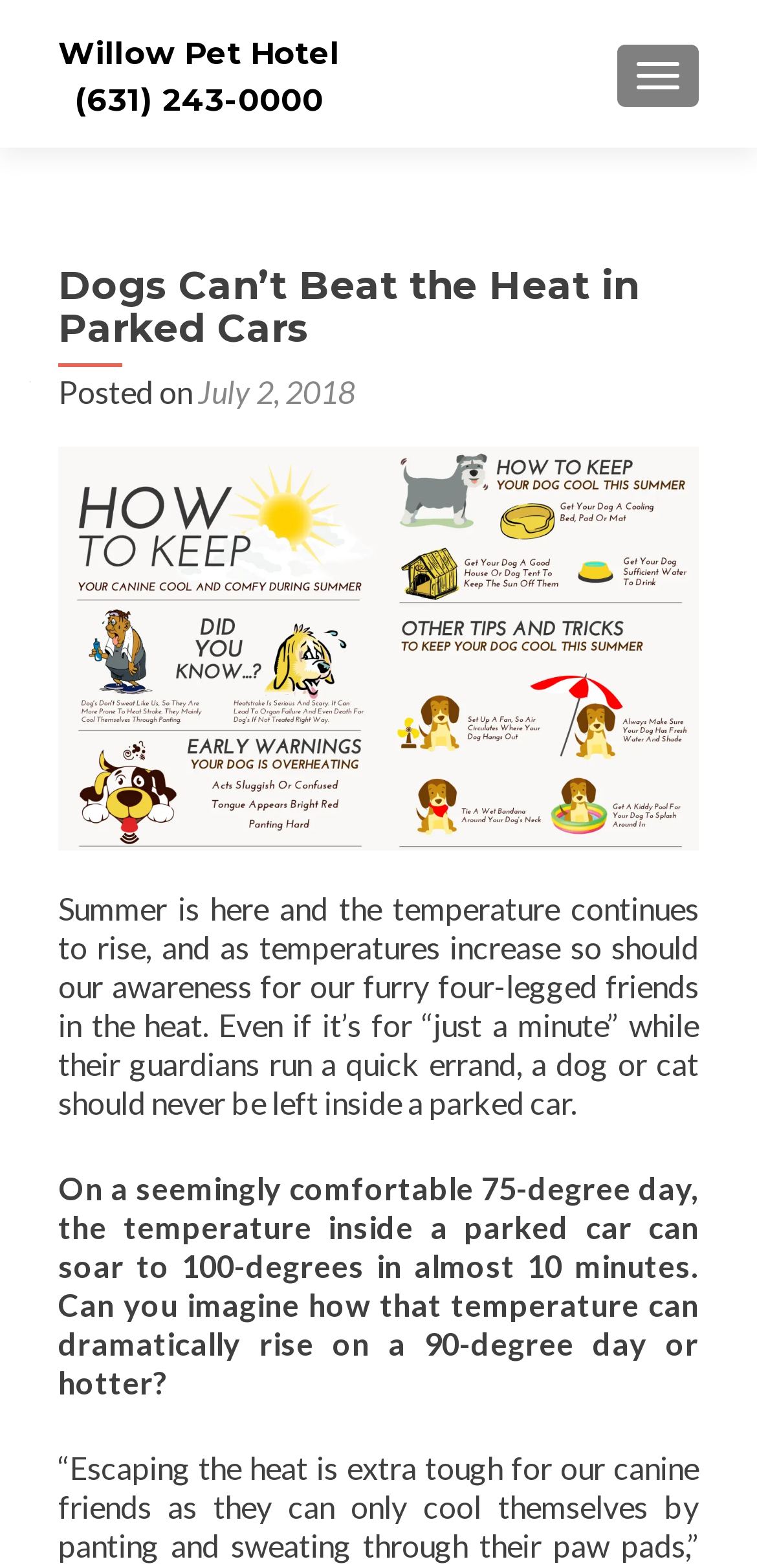Bounding box coordinates are specified in the format (top-left x, top-left y, bottom-right x, bottom-right y). All values are floating point numbers bounded between 0 and 1. Please provide the bounding box coordinate of the region this sentence describes: Willow Pet Hotel

[0.077, 0.022, 0.449, 0.046]